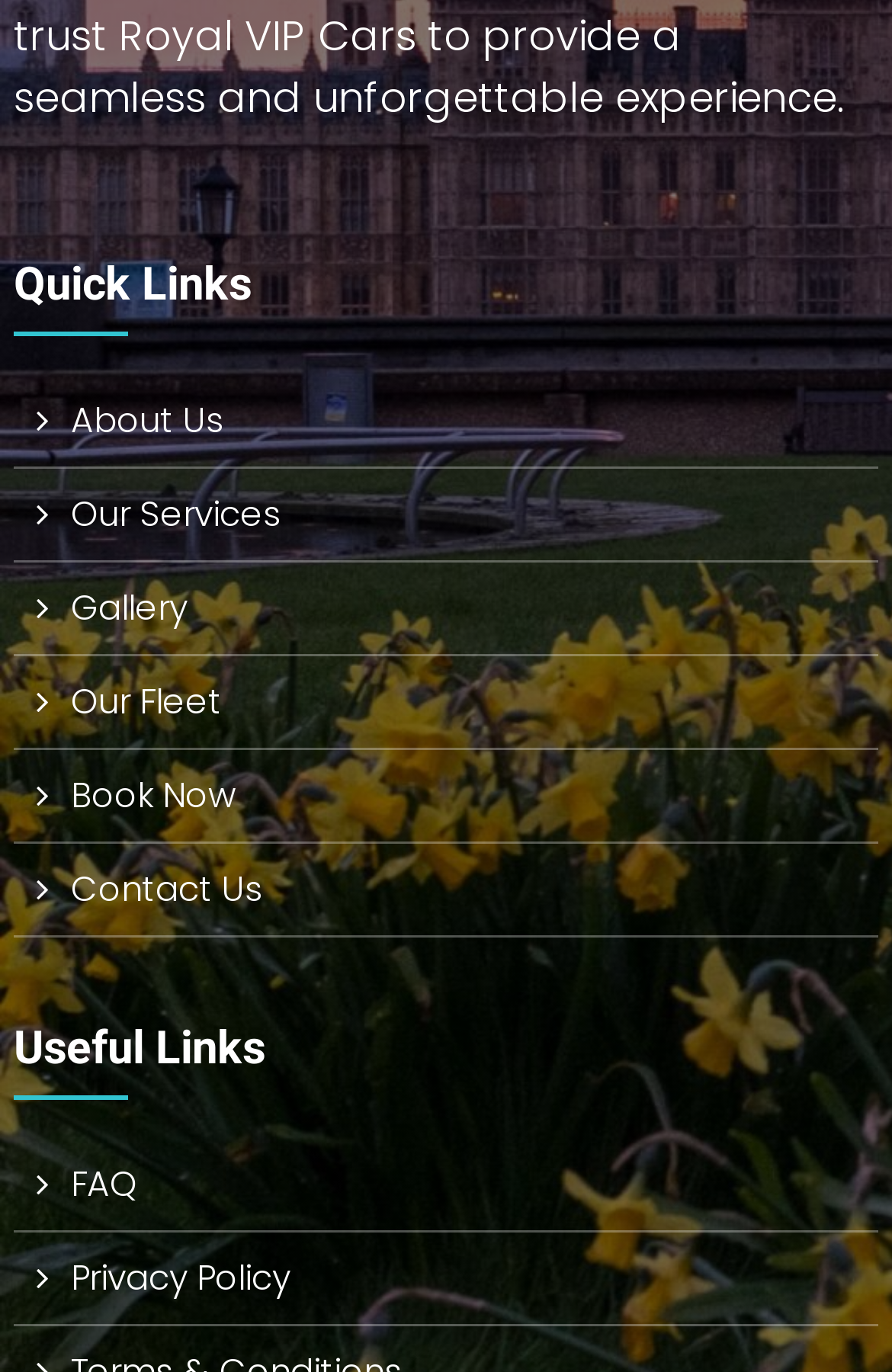Can you show the bounding box coordinates of the region to click on to complete the task described in the instruction: "Click on About Us"?

[0.079, 0.289, 0.251, 0.324]